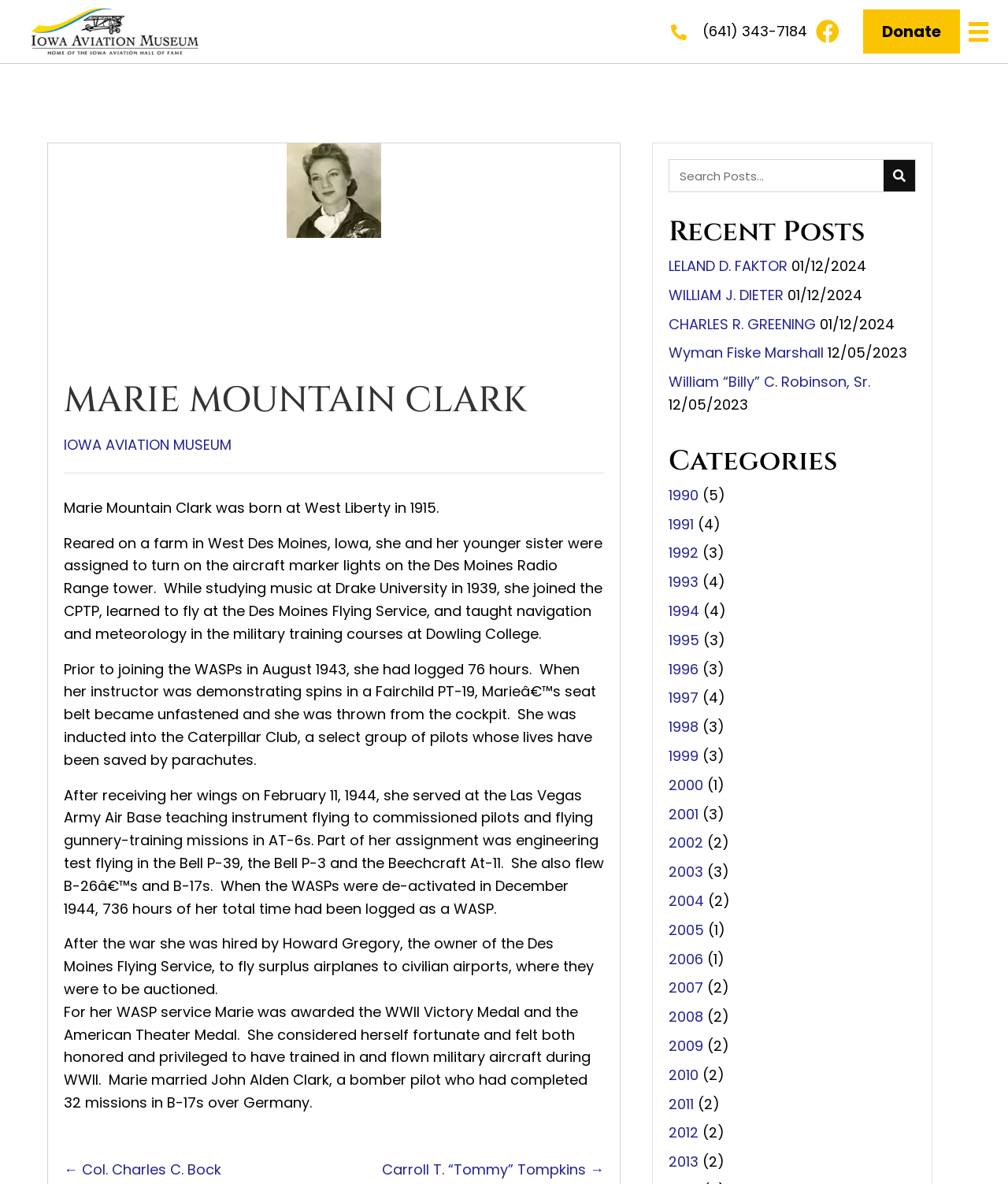Identify the main title of the webpage and generate its text content.

MARIE MOUNTAIN CLARK